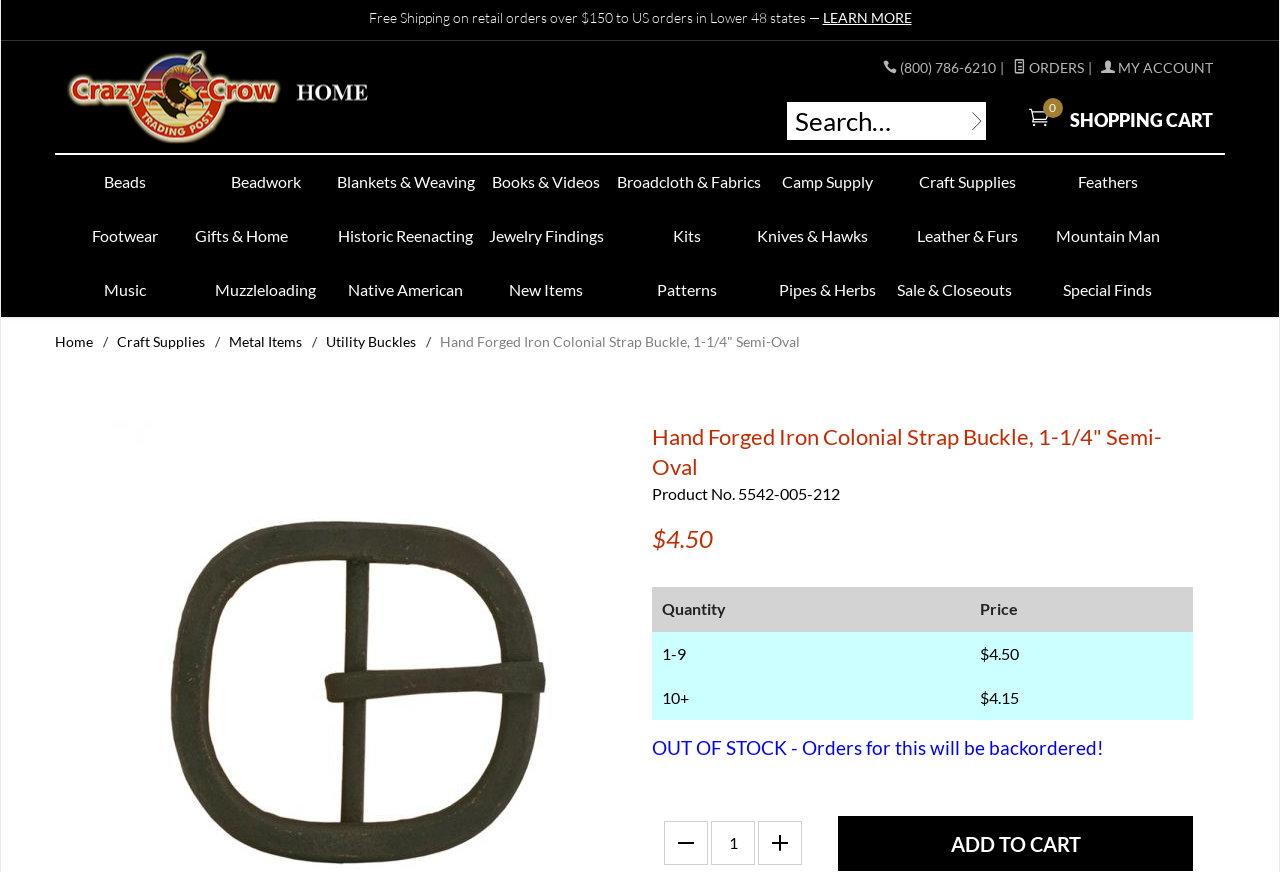Answer in one word or a short phrase: 
What is the purpose of the search box?

Search the website